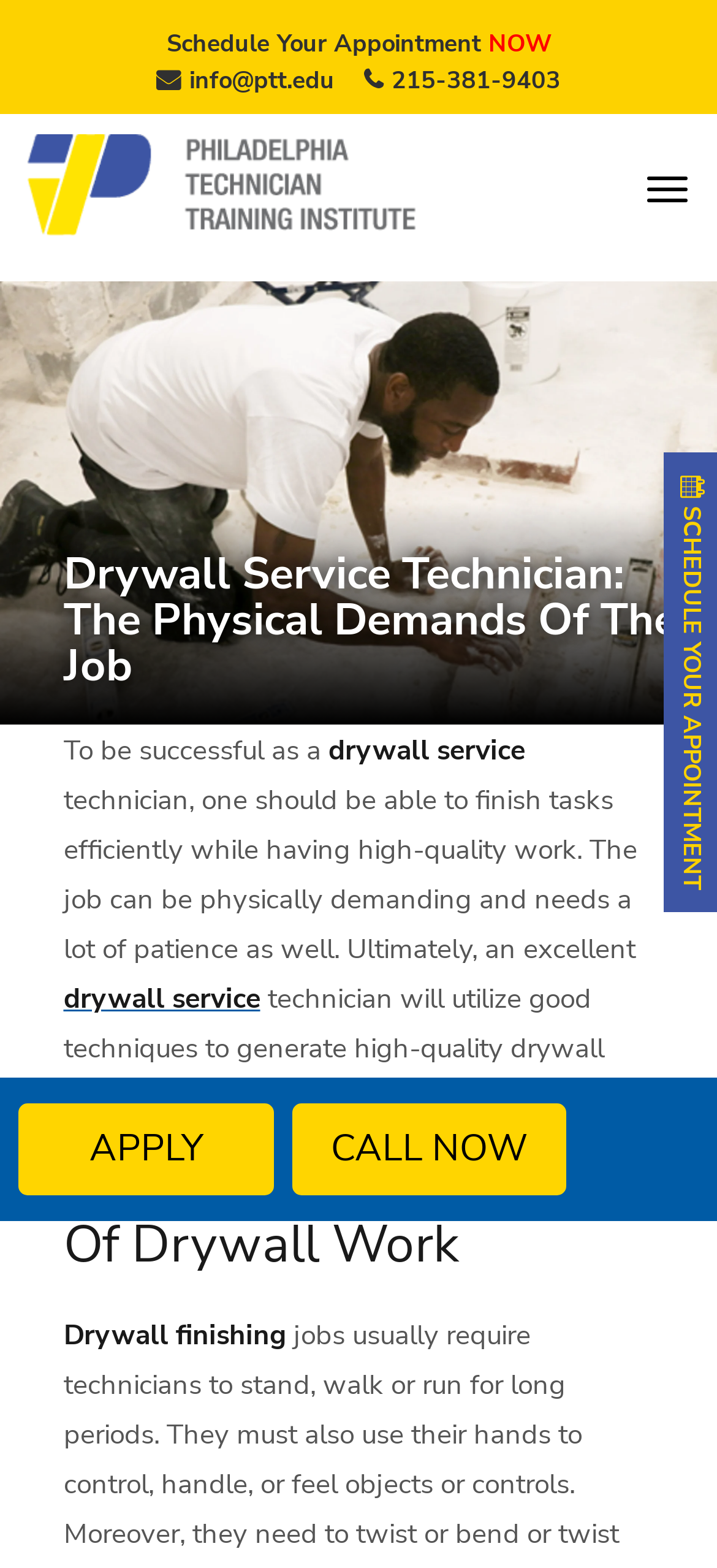Kindly determine the bounding box coordinates for the clickable area to achieve the given instruction: "Schedule an appointment".

[0.232, 0.018, 0.768, 0.039]